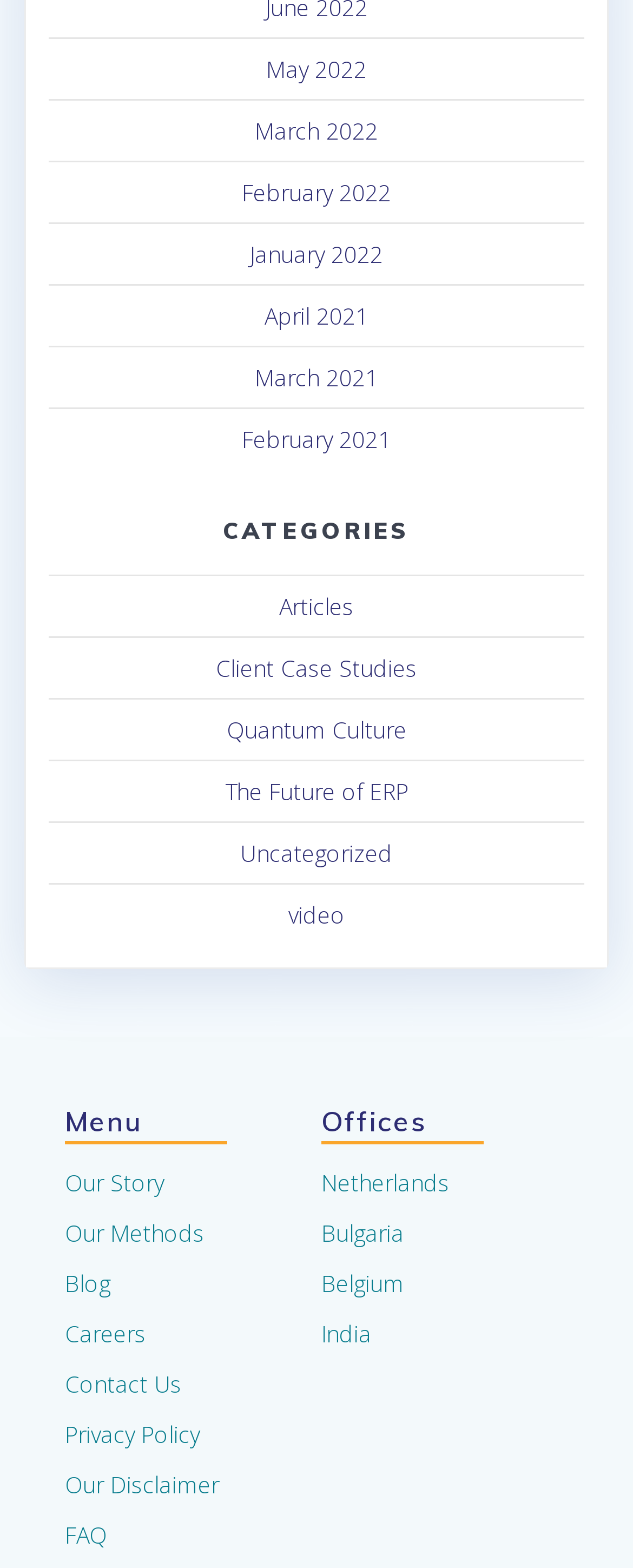Please determine the bounding box coordinates of the clickable area required to carry out the following instruction: "View articles". The coordinates must be four float numbers between 0 and 1, represented as [left, top, right, bottom].

[0.441, 0.376, 0.559, 0.396]